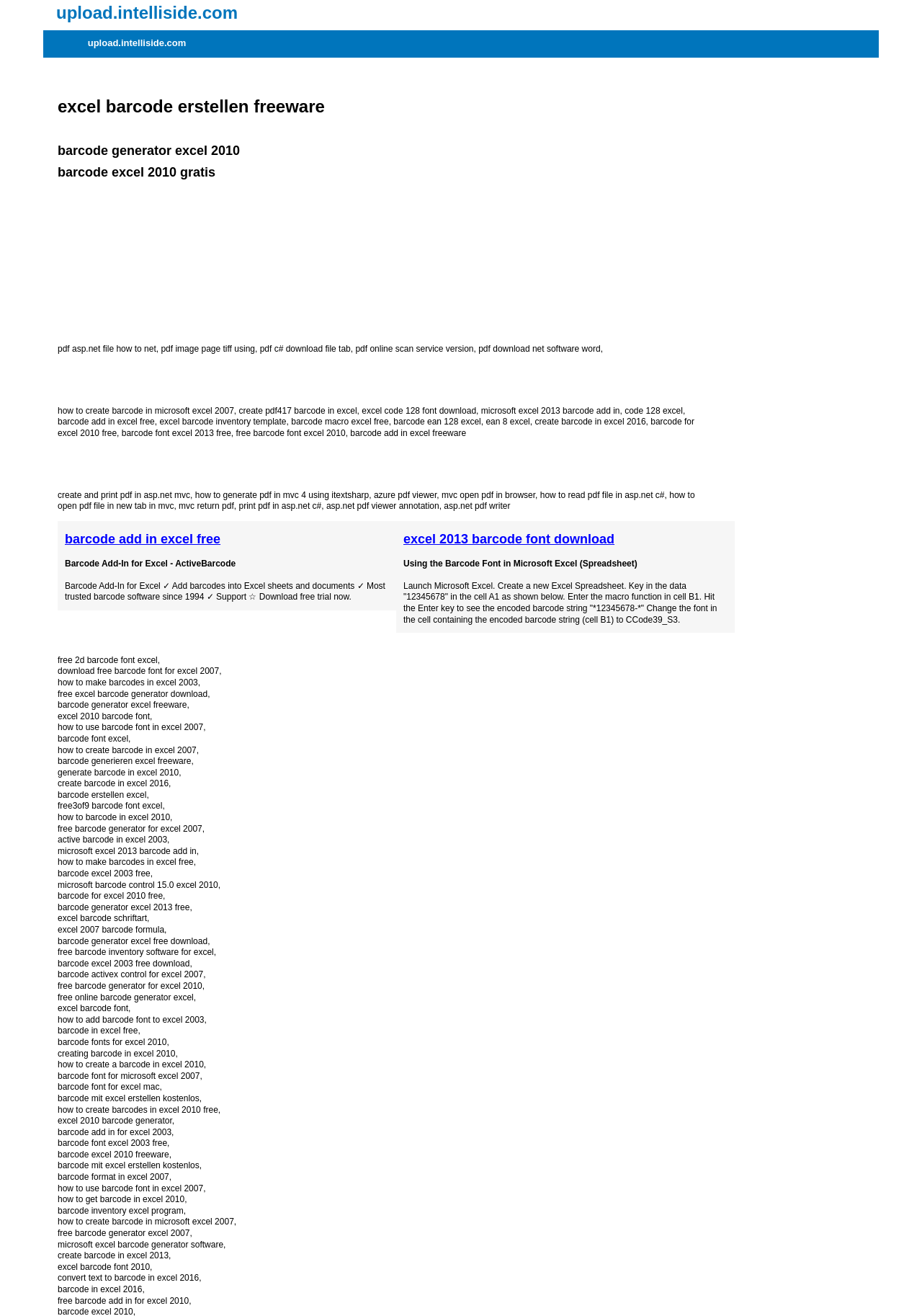Please identify the bounding box coordinates of the region to click in order to complete the task: "Click on the newsletter button". The coordinates must be four float numbers between 0 and 1, specified as [left, top, right, bottom].

None